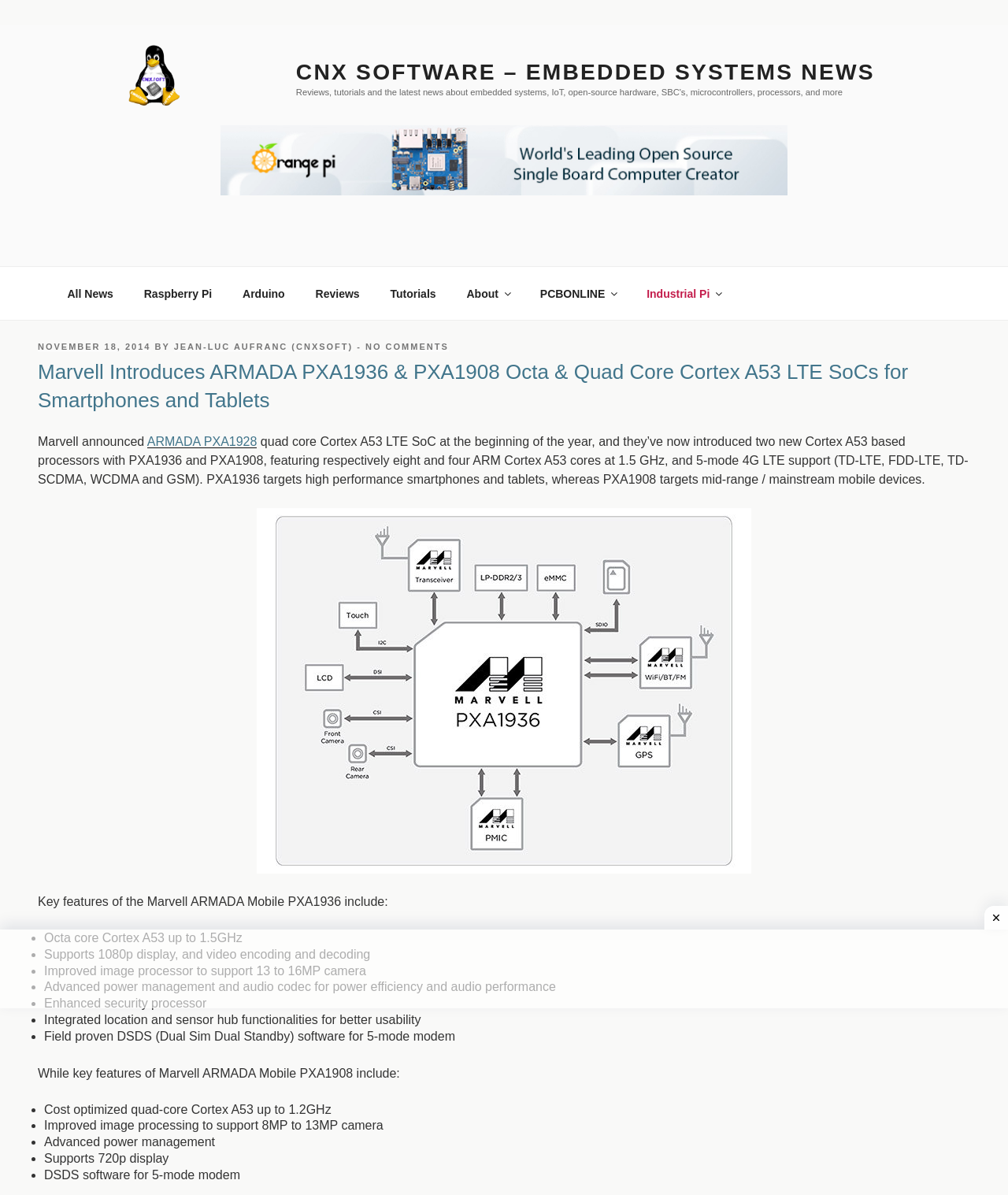Who is the author of the article?
Give a detailed explanation using the information visible in the image.

I determined the answer by looking at the byline of the article, which states 'BY JEAN-LUC AUFRANC (CNXSOFT)'.